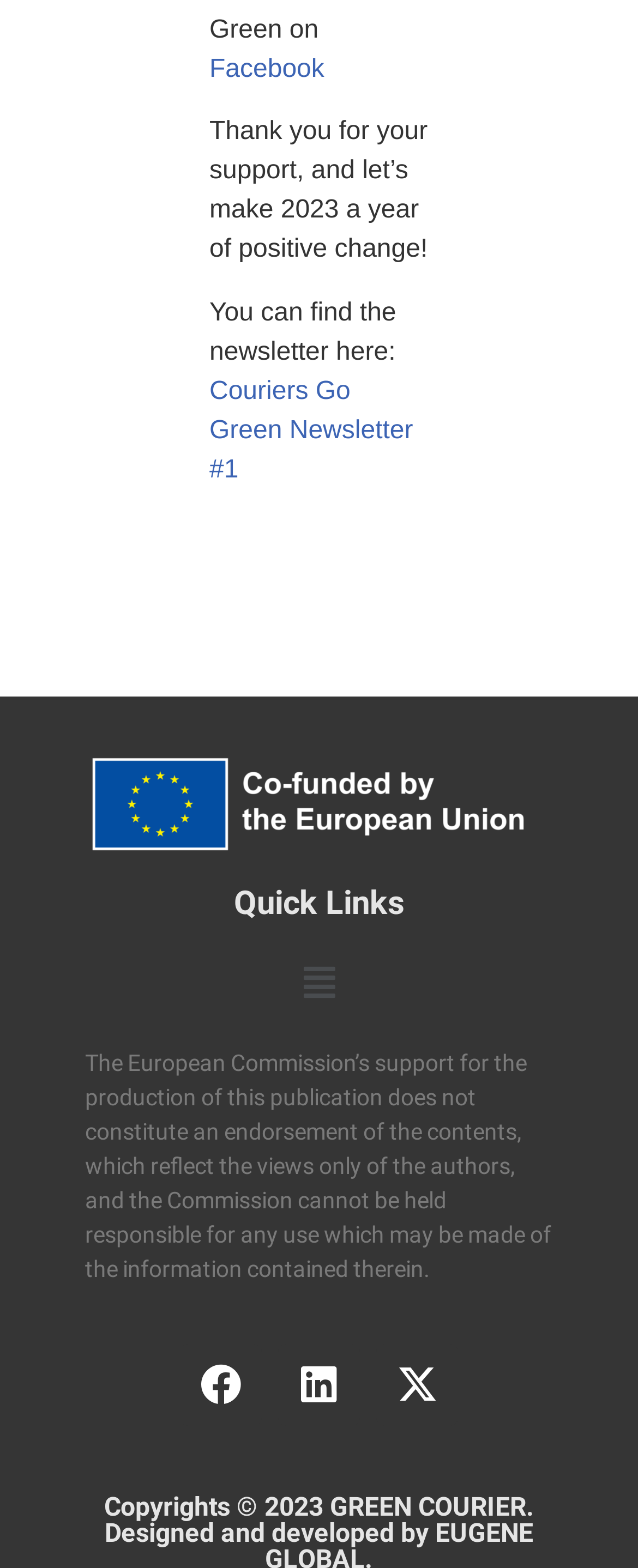Given the following UI element description: "Couriers Go Green Newsletter #1", find the bounding box coordinates in the webpage screenshot.

[0.328, 0.24, 0.647, 0.308]